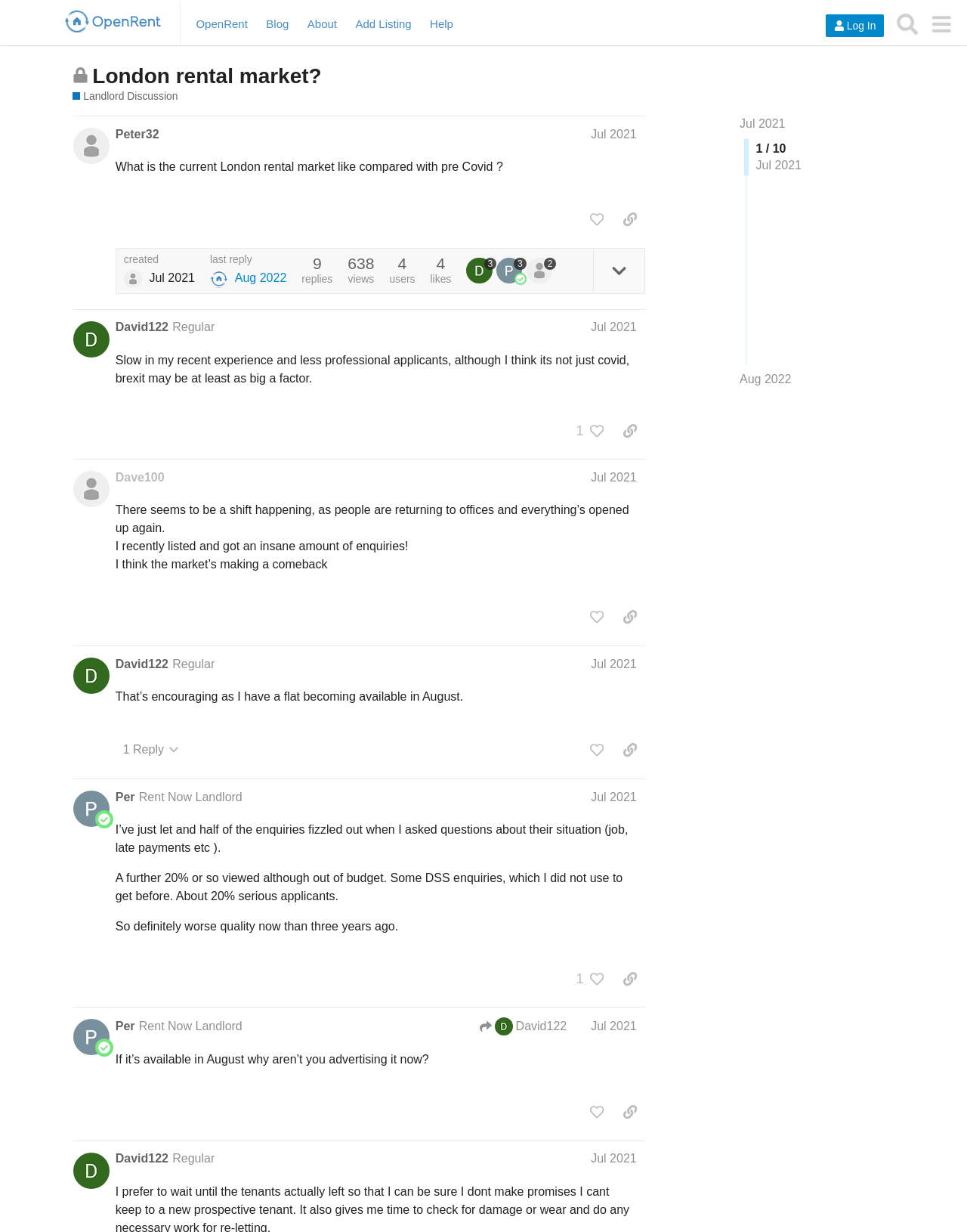Give a concise answer of one word or phrase to the question: 
What is the topic of this discussion?

London rental market